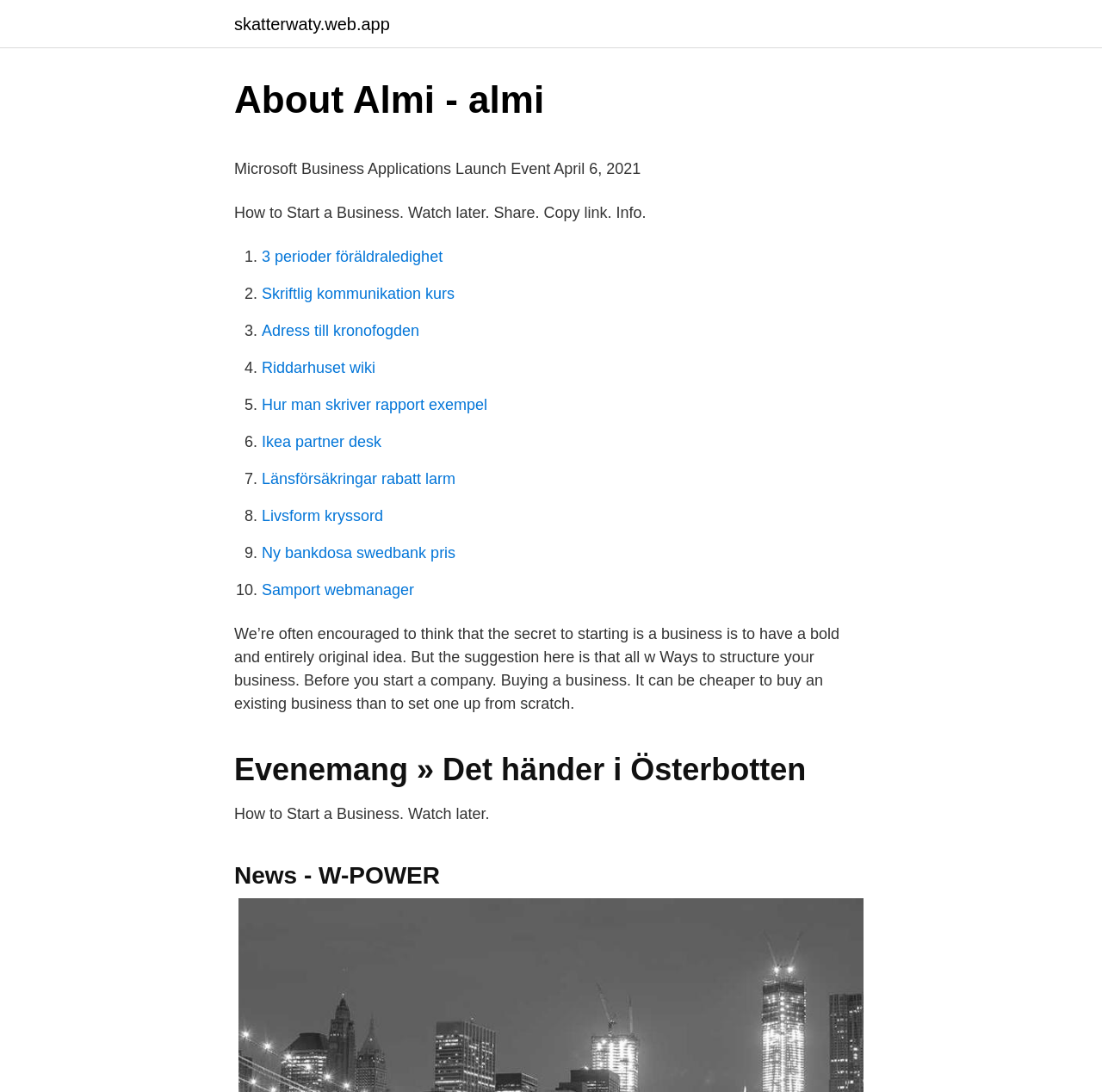What is the topic of the event on April 6, 2021?
Based on the screenshot, provide your answer in one word or phrase.

Microsoft Business Applications Launch